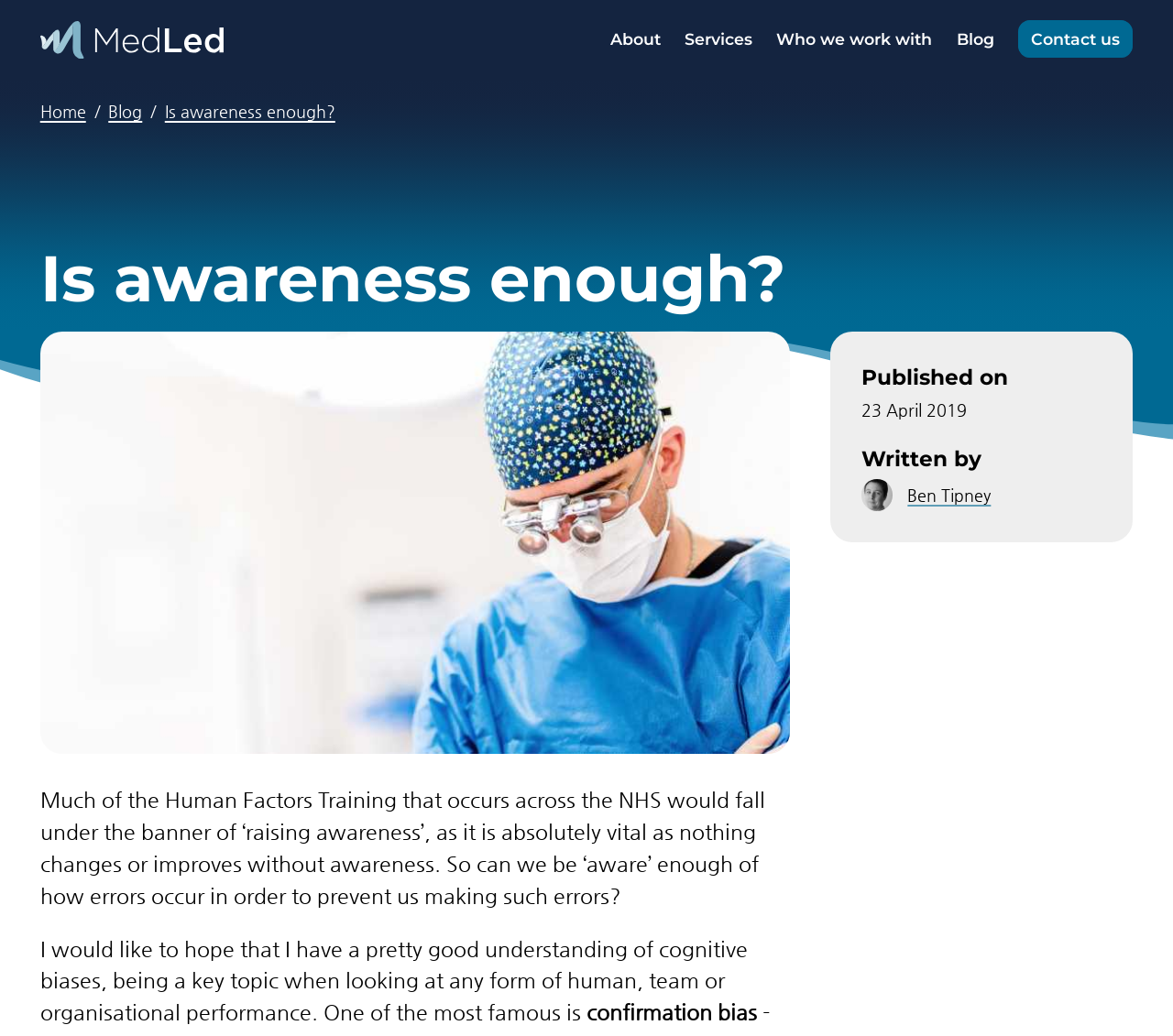Locate the bounding box coordinates of the element I should click to achieve the following instruction: "contact us".

[0.868, 0.02, 0.966, 0.056]